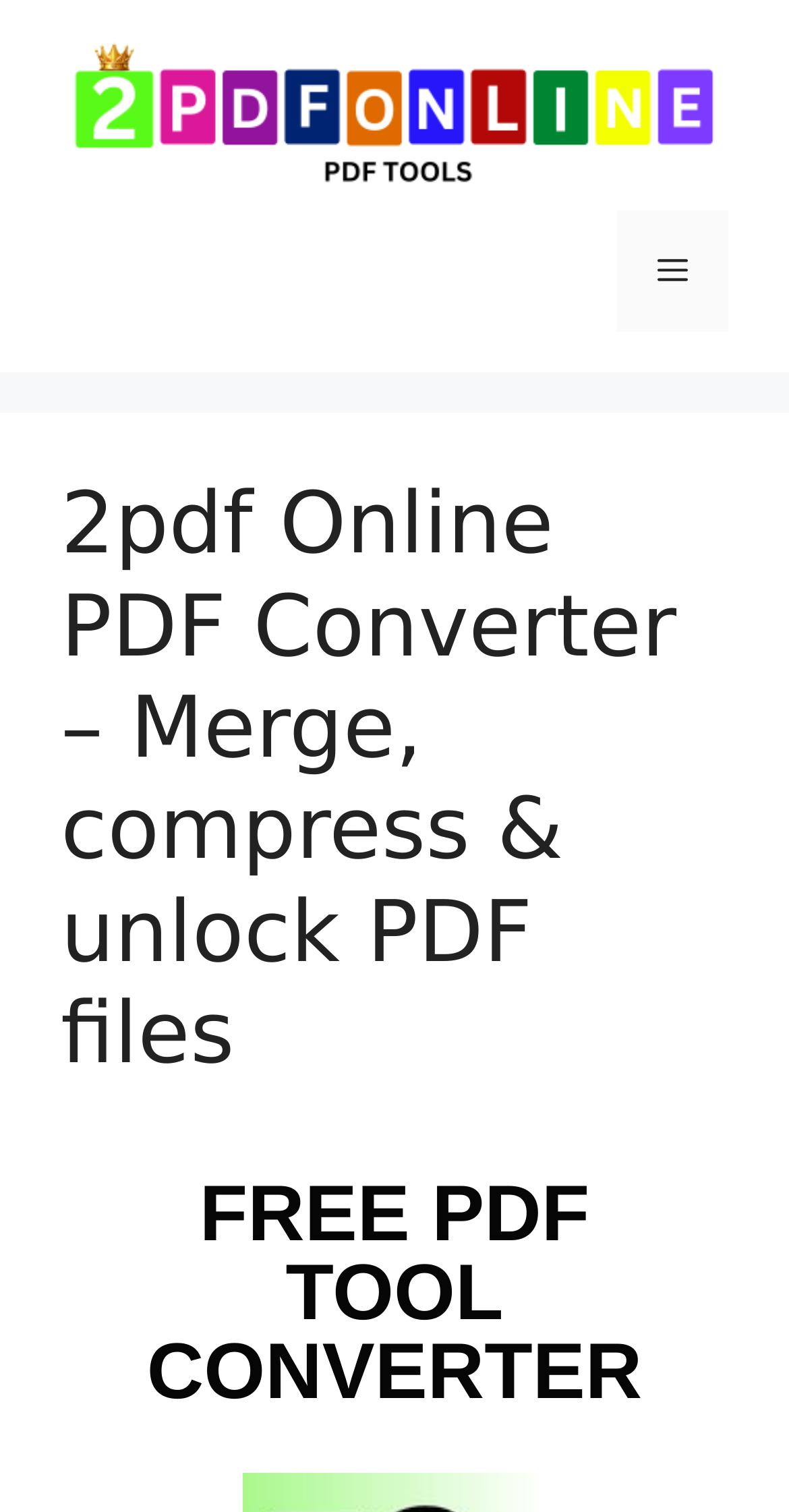Kindly respond to the following question with a single word or a brief phrase: 
Is the menu expanded?

No